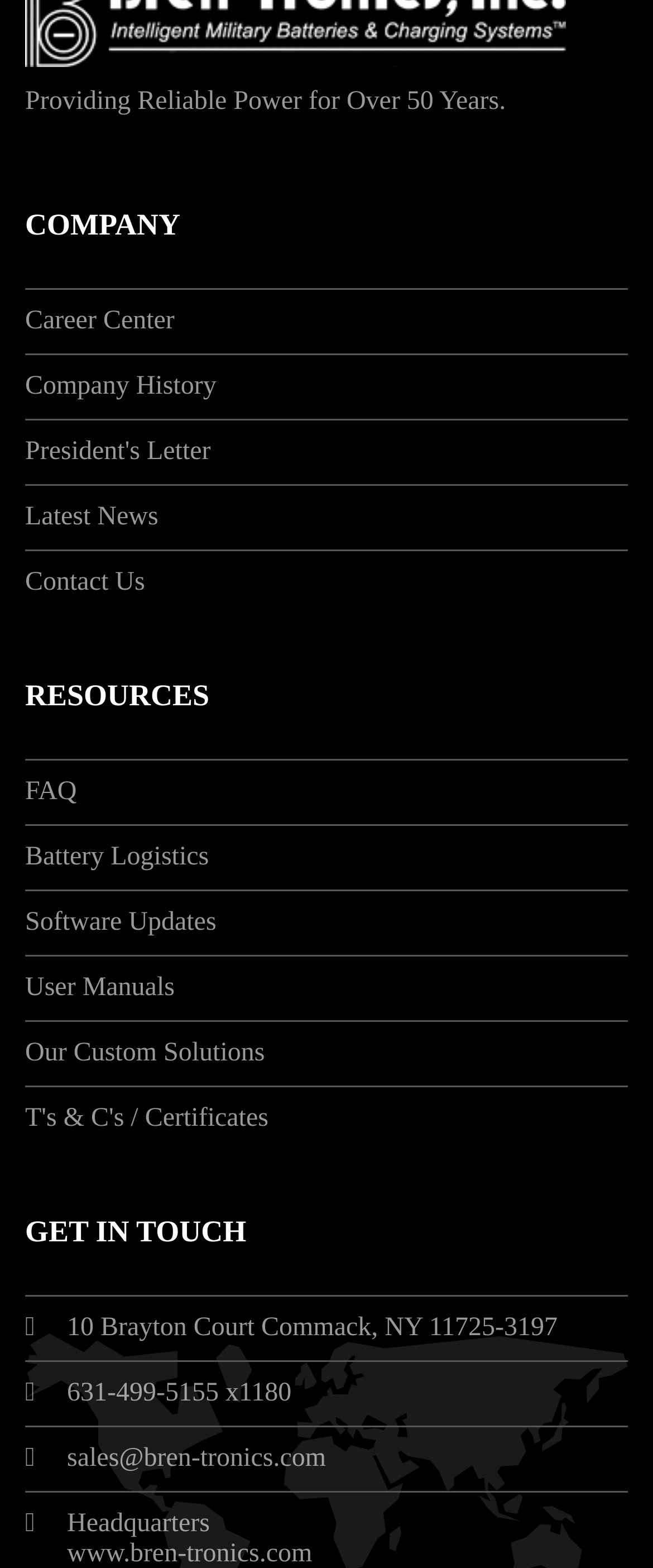Can you identify the bounding box coordinates of the clickable region needed to carry out this instruction: 'Read the president's letter'? The coordinates should be four float numbers within the range of 0 to 1, stated as [left, top, right, bottom].

[0.038, 0.279, 0.323, 0.297]